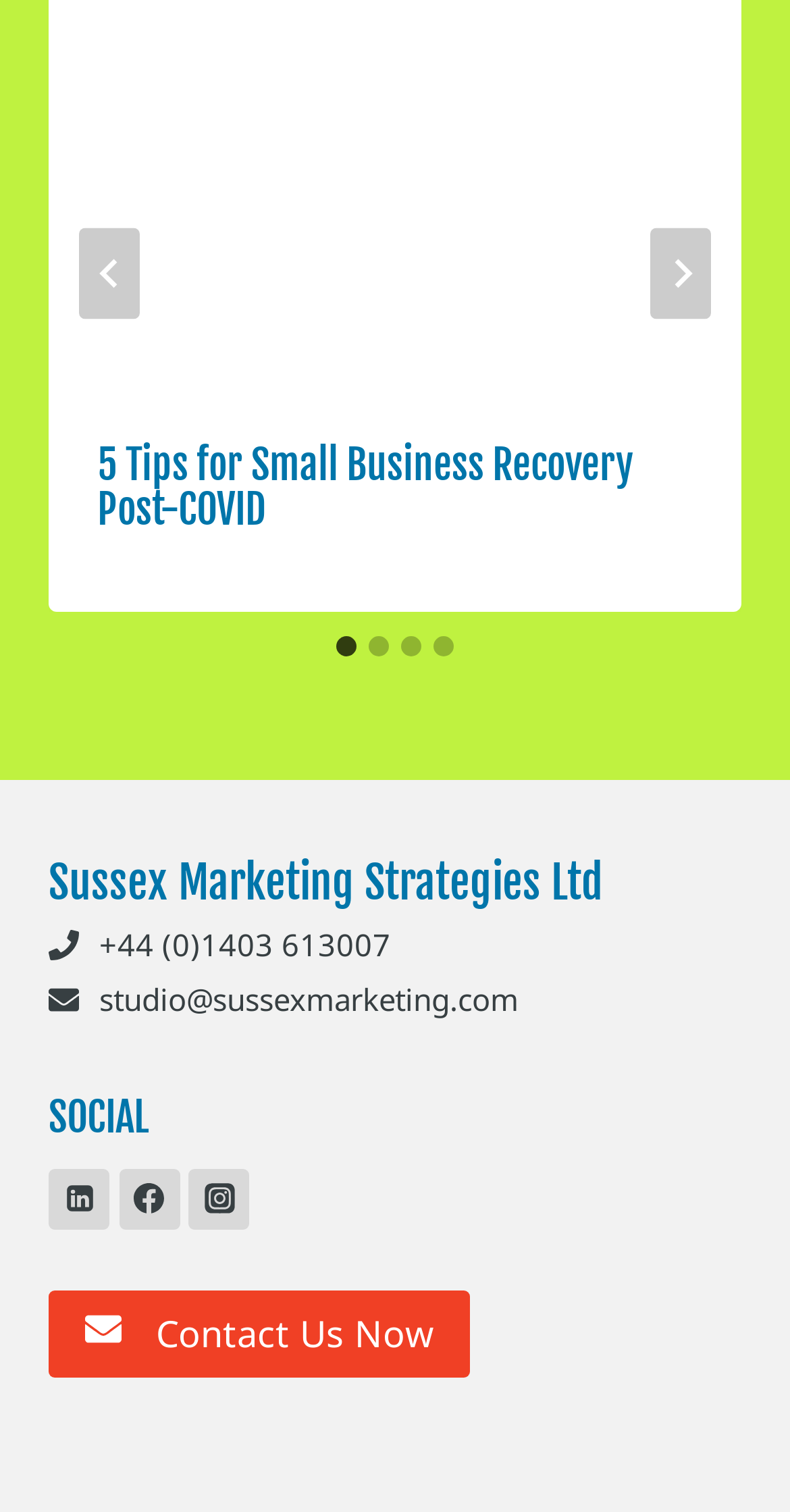Please find the bounding box for the UI element described by: "aria-label="Go to last slide"".

[0.1, 0.15, 0.177, 0.21]